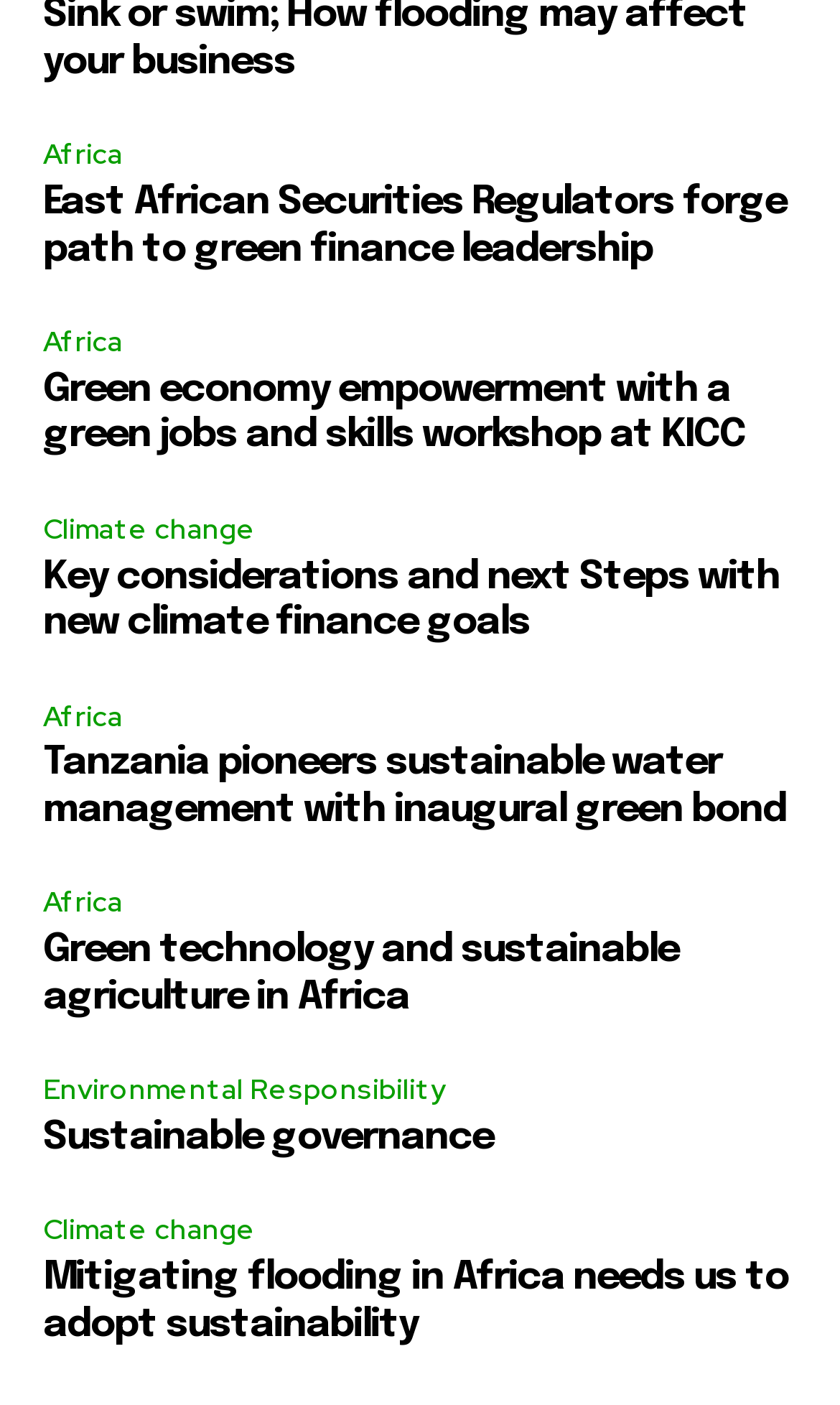Given the element description Sustainable governance, identify the bounding box coordinates for the UI element on the webpage screenshot. The format should be (top-left x, top-left y, bottom-right x, bottom-right y), with values between 0 and 1.

[0.051, 0.796, 0.587, 0.823]